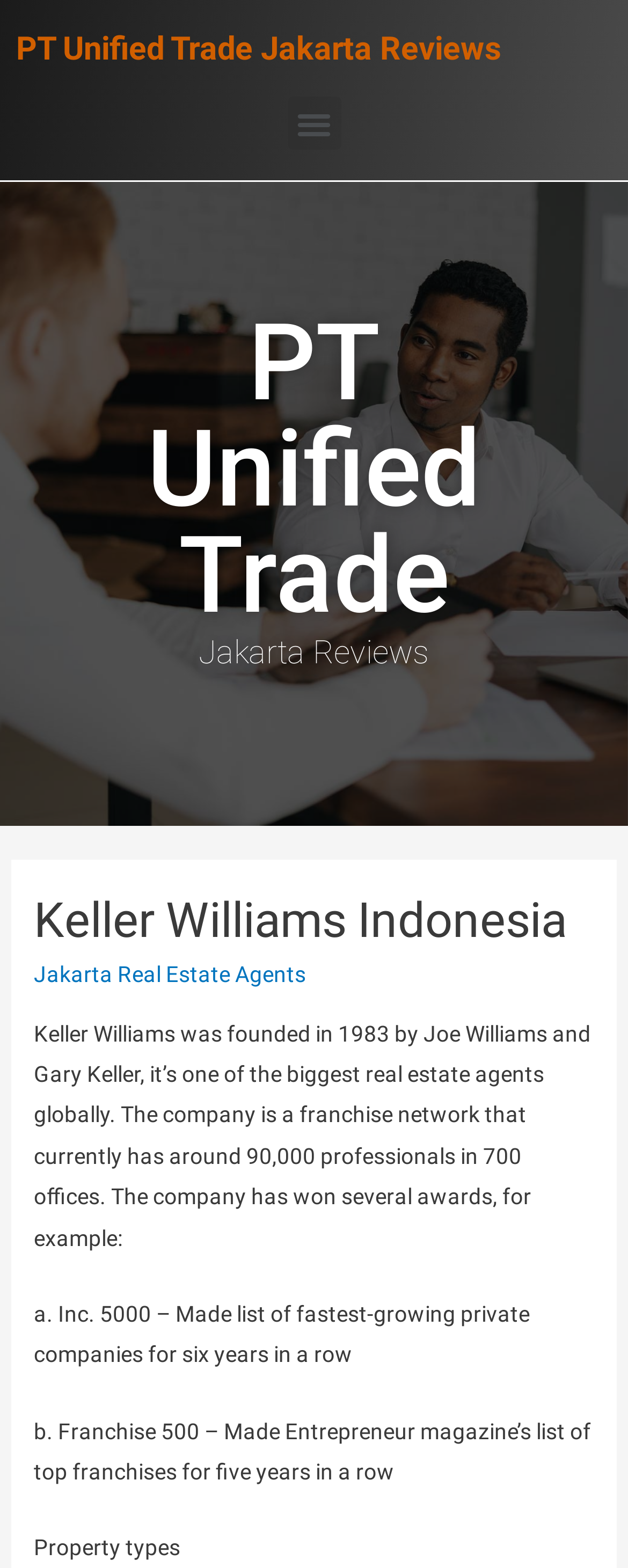Can you extract the primary headline text from the webpage?

Keller Williams Indonesia